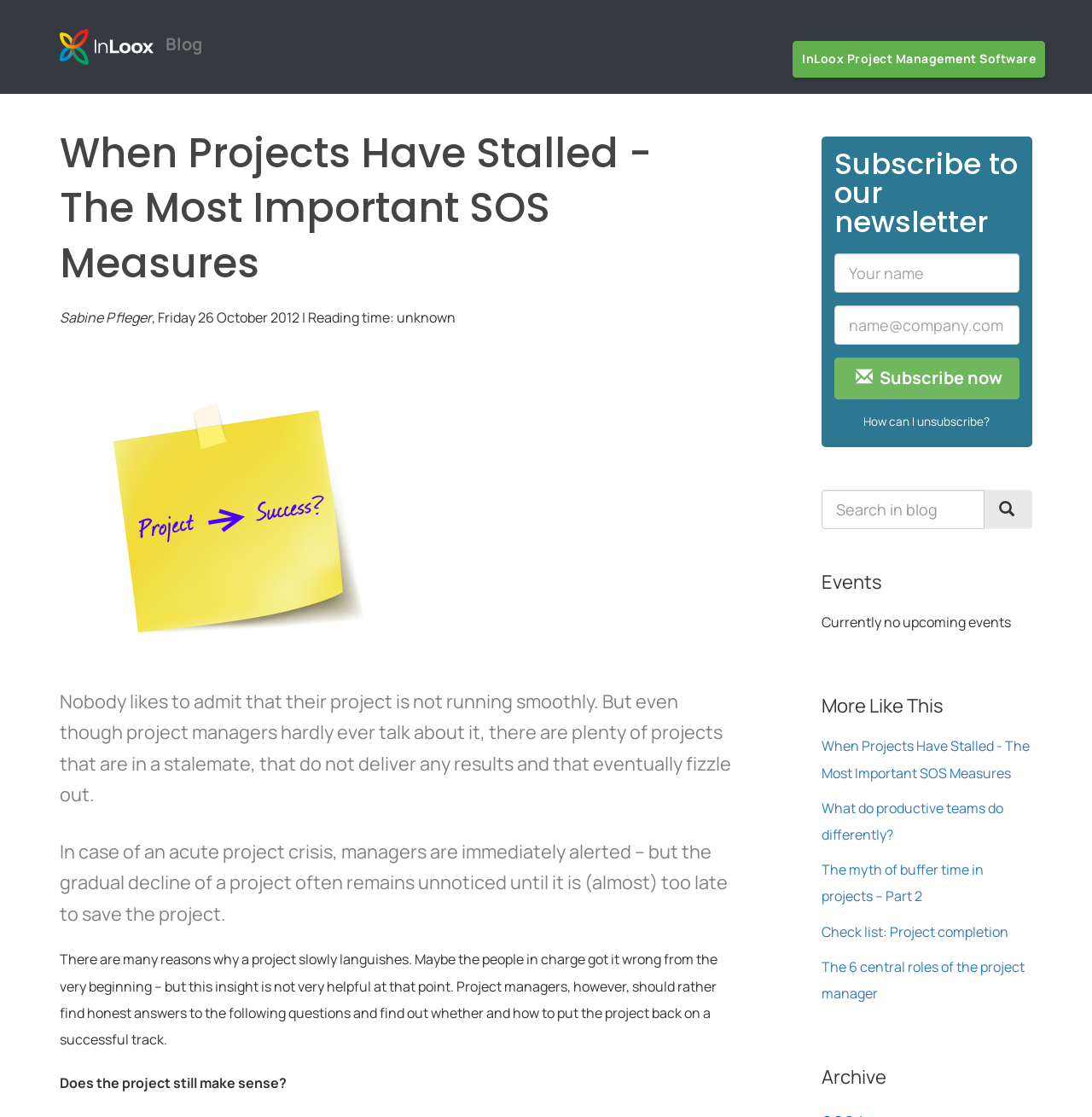What is the author of the blog post?
Provide a short answer using one word or a brief phrase based on the image.

Sabine Pfleger